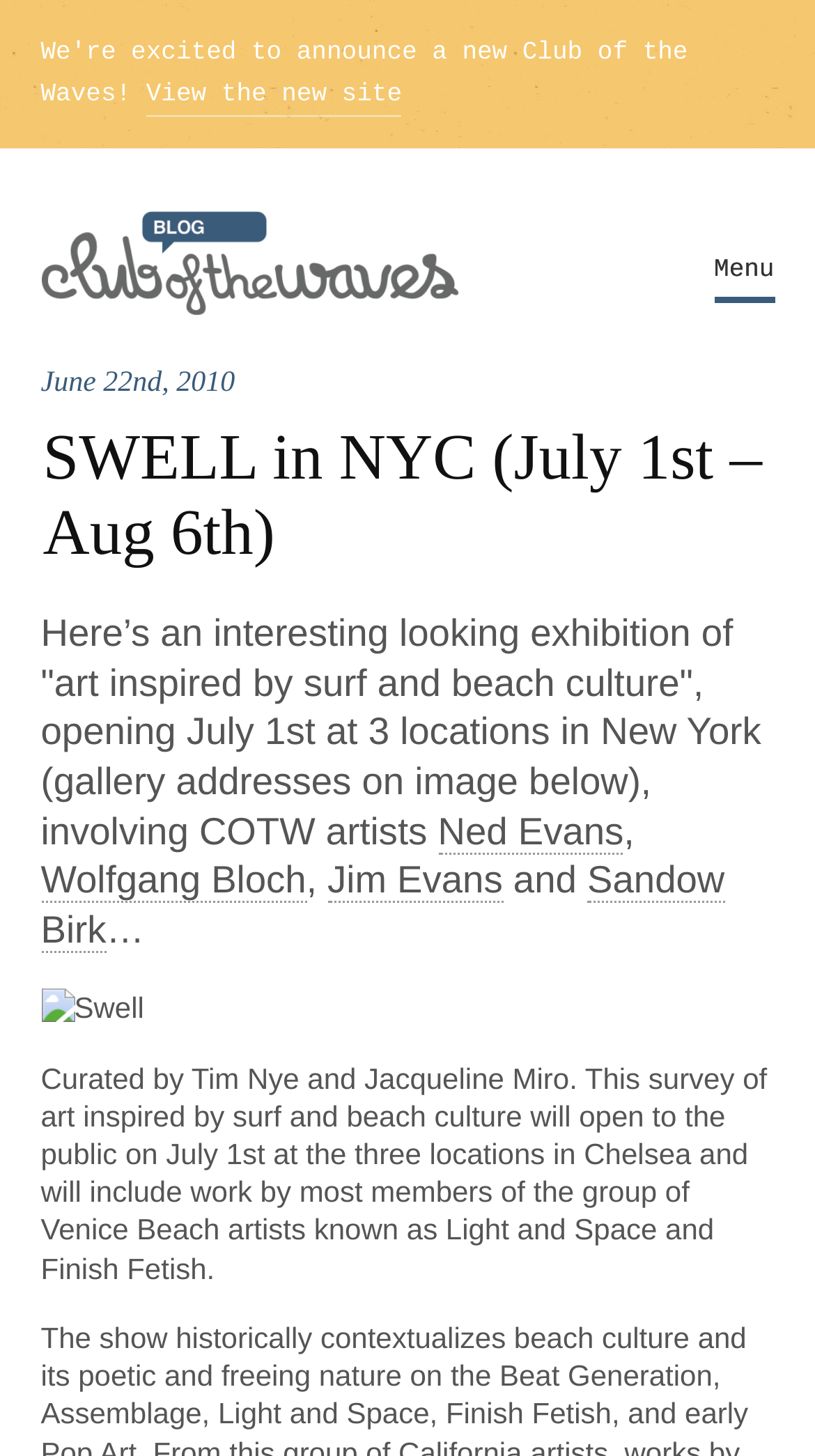What is the date of the exhibition opening?
Please utilize the information in the image to give a detailed response to the question.

The text 'opening July 1st at 3 locations in New York...' explicitly states the date of the exhibition opening.